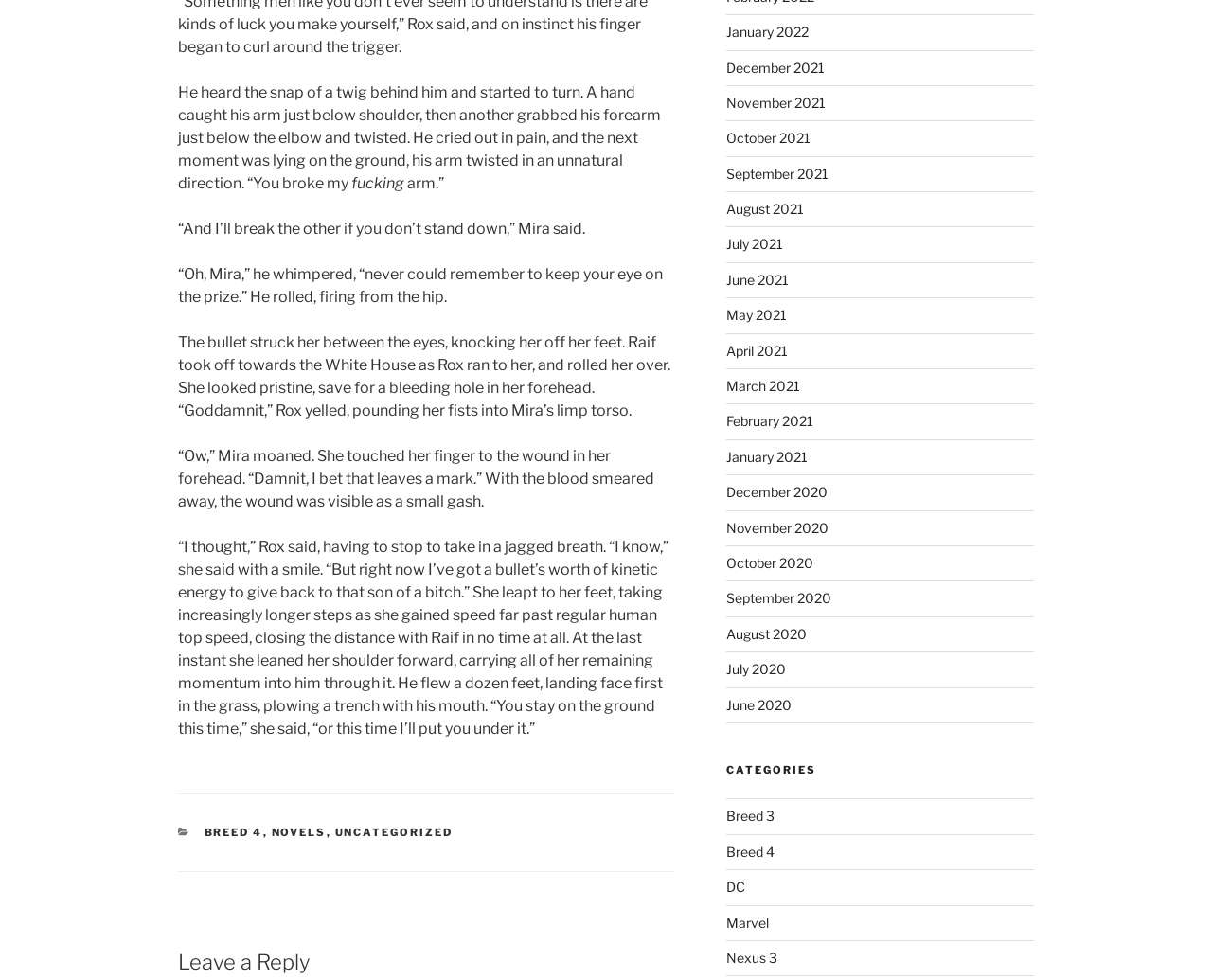Can you find the bounding box coordinates for the UI element given this description: "Uncategorized"? Provide the coordinates as four float numbers between 0 and 1: [left, top, right, bottom].

[0.276, 0.843, 0.374, 0.856]